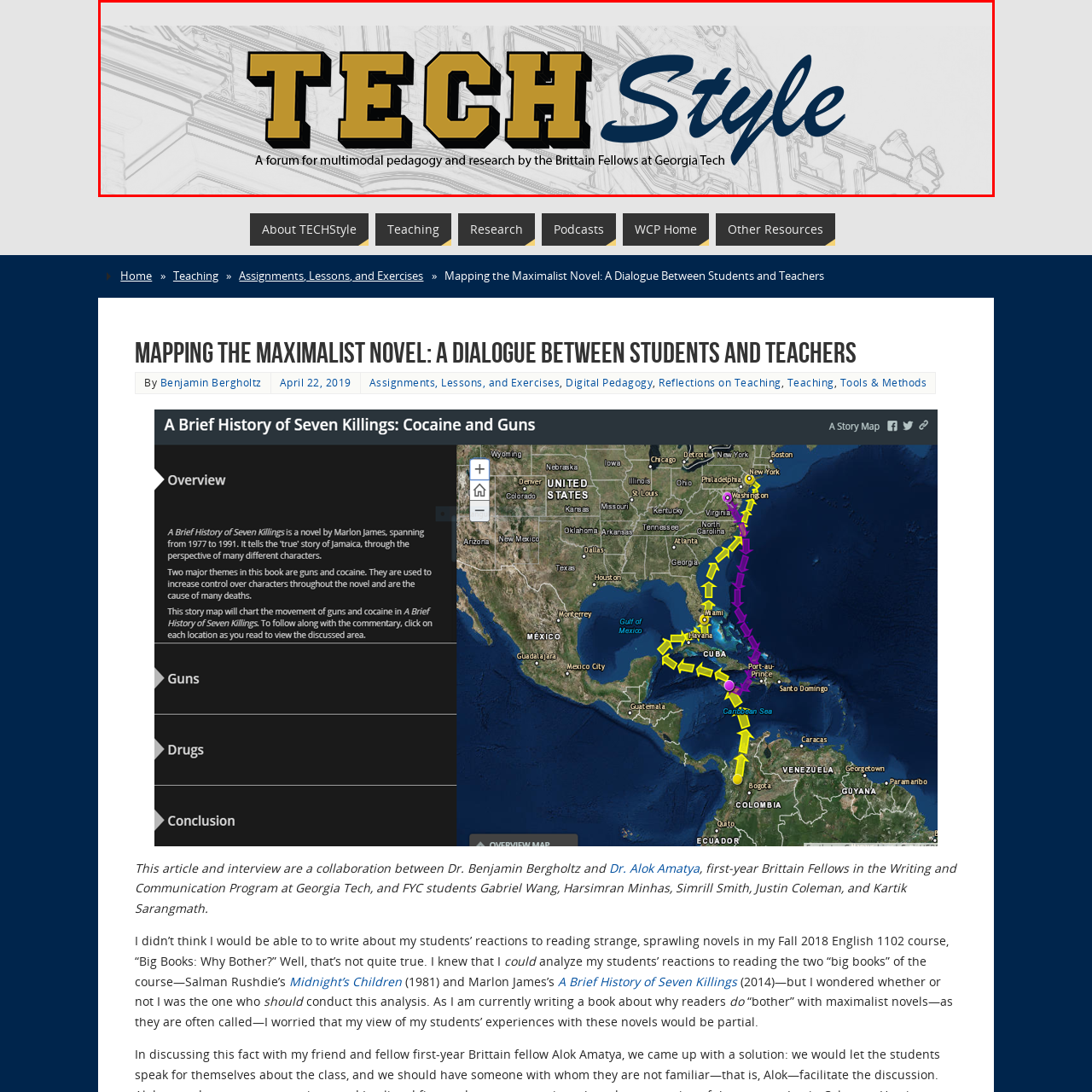Analyze the image surrounded by the red outline and answer the ensuing question with as much detail as possible based on the image:
What color is the typography of 'TECH'?

The caption describes the design of the logo, stating that the word 'TECH' is displayed in bold, gold typography, conveying strength and innovation.